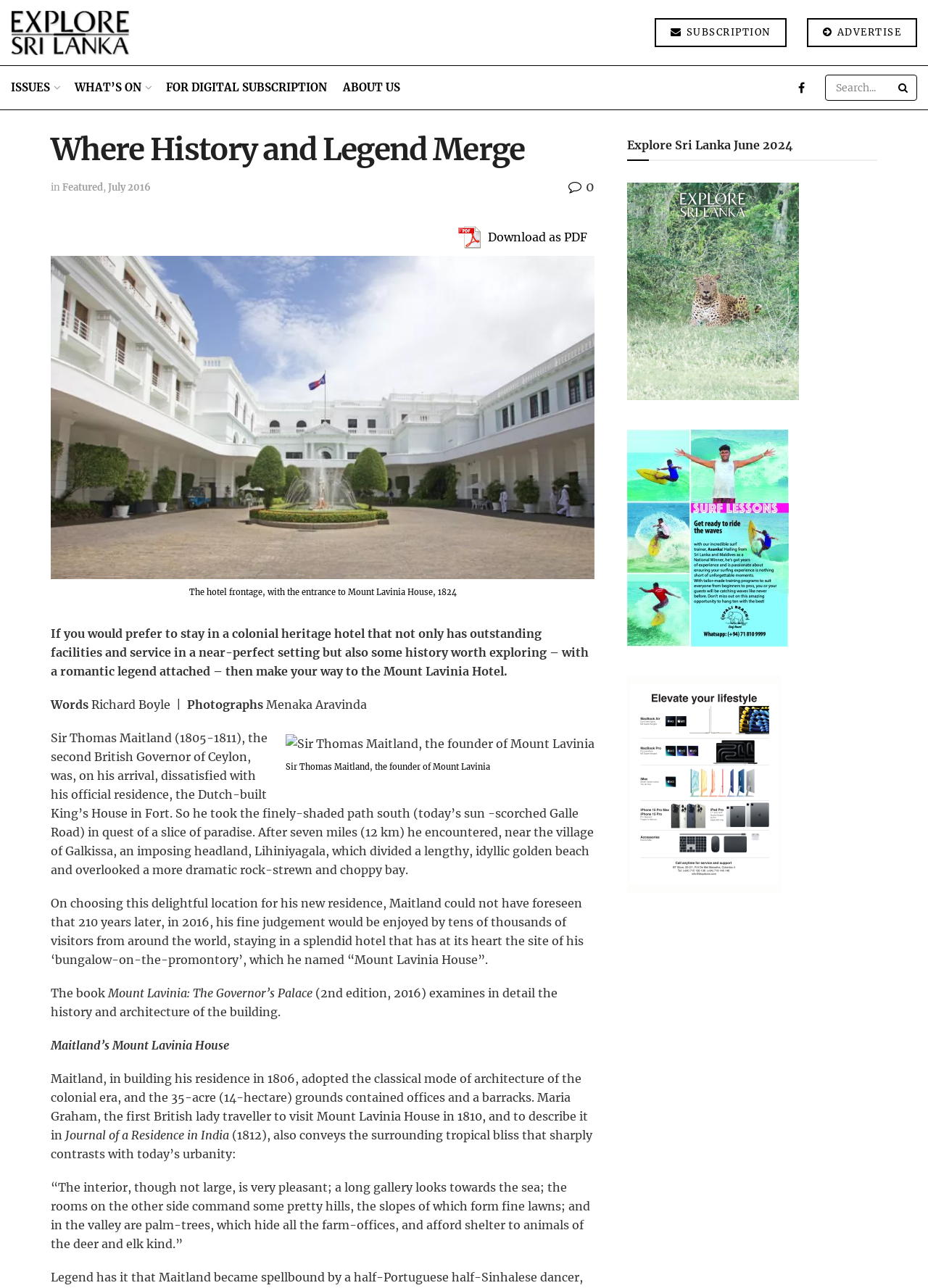Locate the bounding box coordinates of the clickable area to execute the instruction: "Search for something". Provide the coordinates as four float numbers between 0 and 1, represented as [left, top, right, bottom].

[0.889, 0.058, 0.988, 0.078]